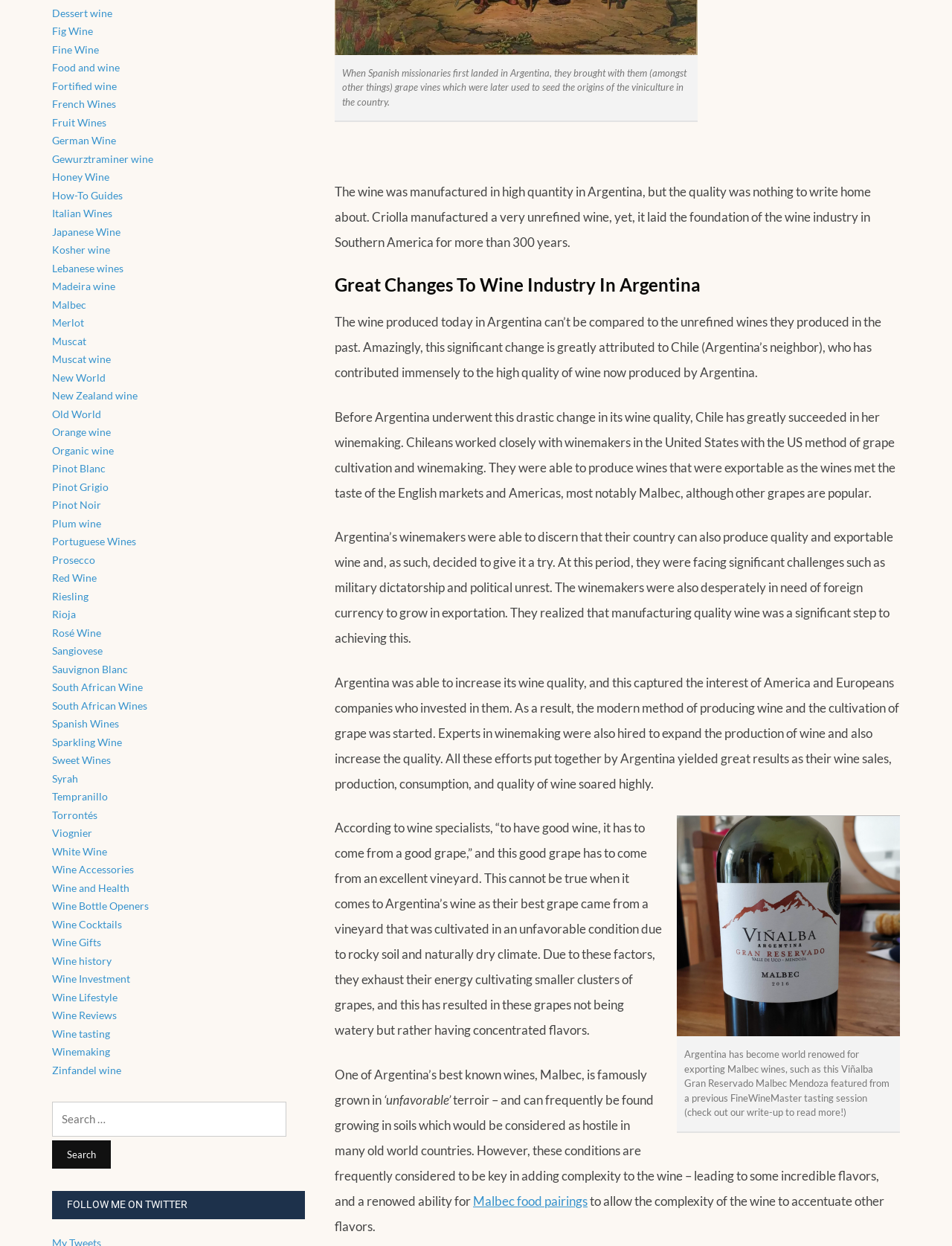Extract the bounding box of the UI element described as: "parent_node: Search for: value="Search"".

[0.055, 0.915, 0.116, 0.938]